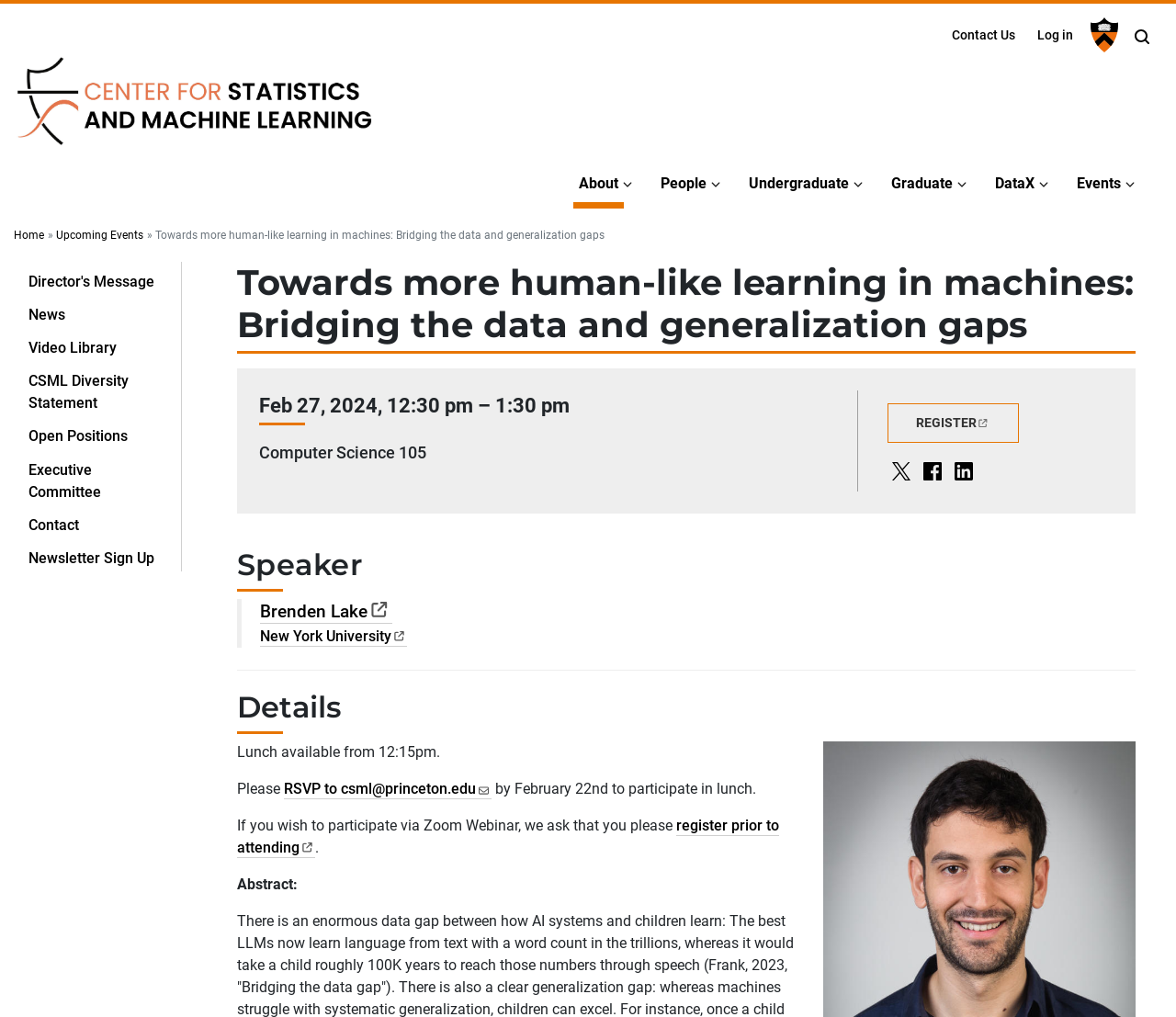Using the details in the image, give a detailed response to the question below:
What is the event date?

I found the event date by looking at the 'DATE' section, which is located below the main heading 'Towards more human-like learning in machines: Bridging the data and generalization gaps'. The date is specified as 'Feb 27, 2024'.